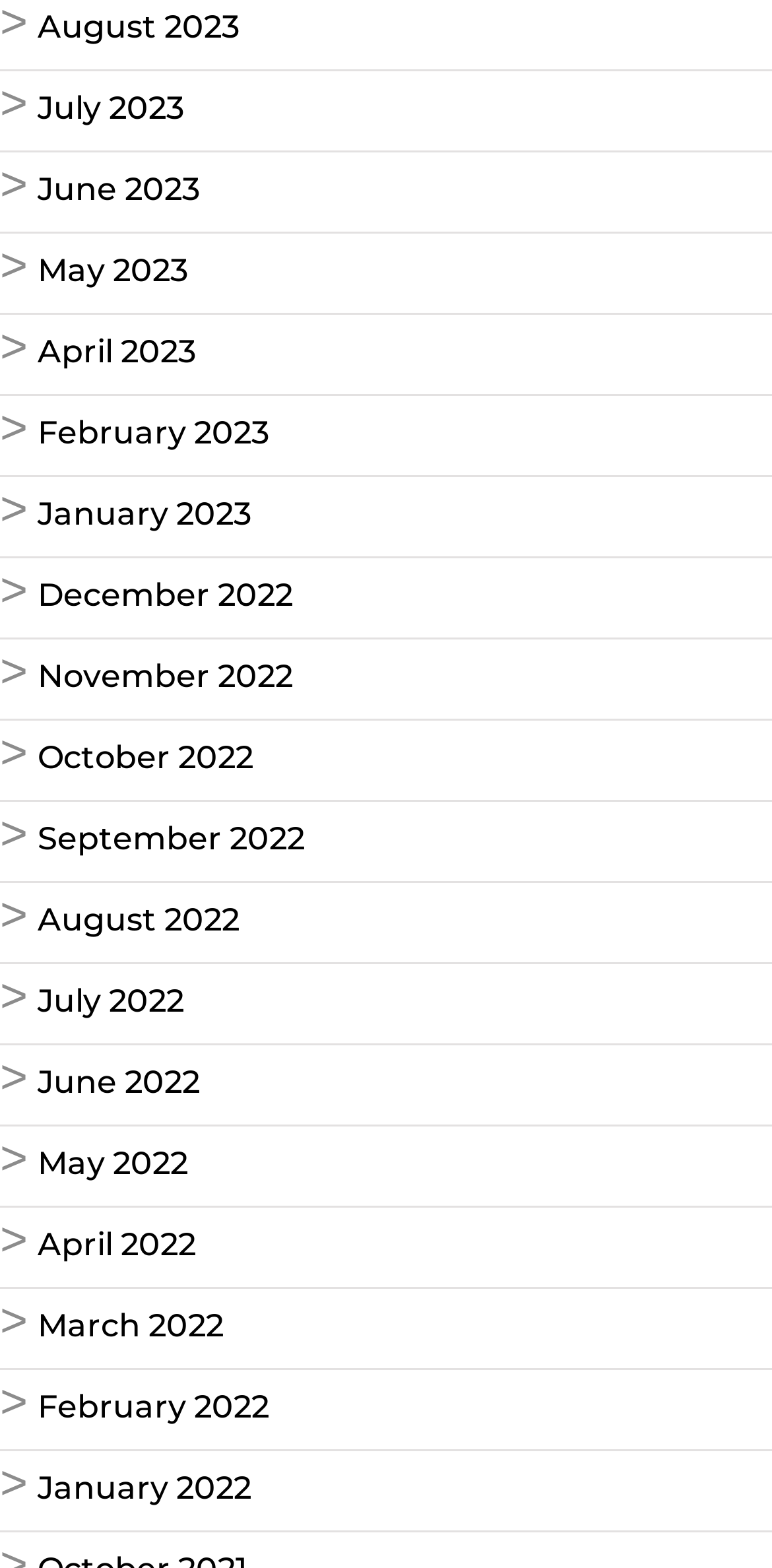What is the month listed below 'June 2023'?
Please provide a detailed and thorough answer to the question.

By examining the list of links, I can see that the link 'May 2023' is listed below 'June 2023'.